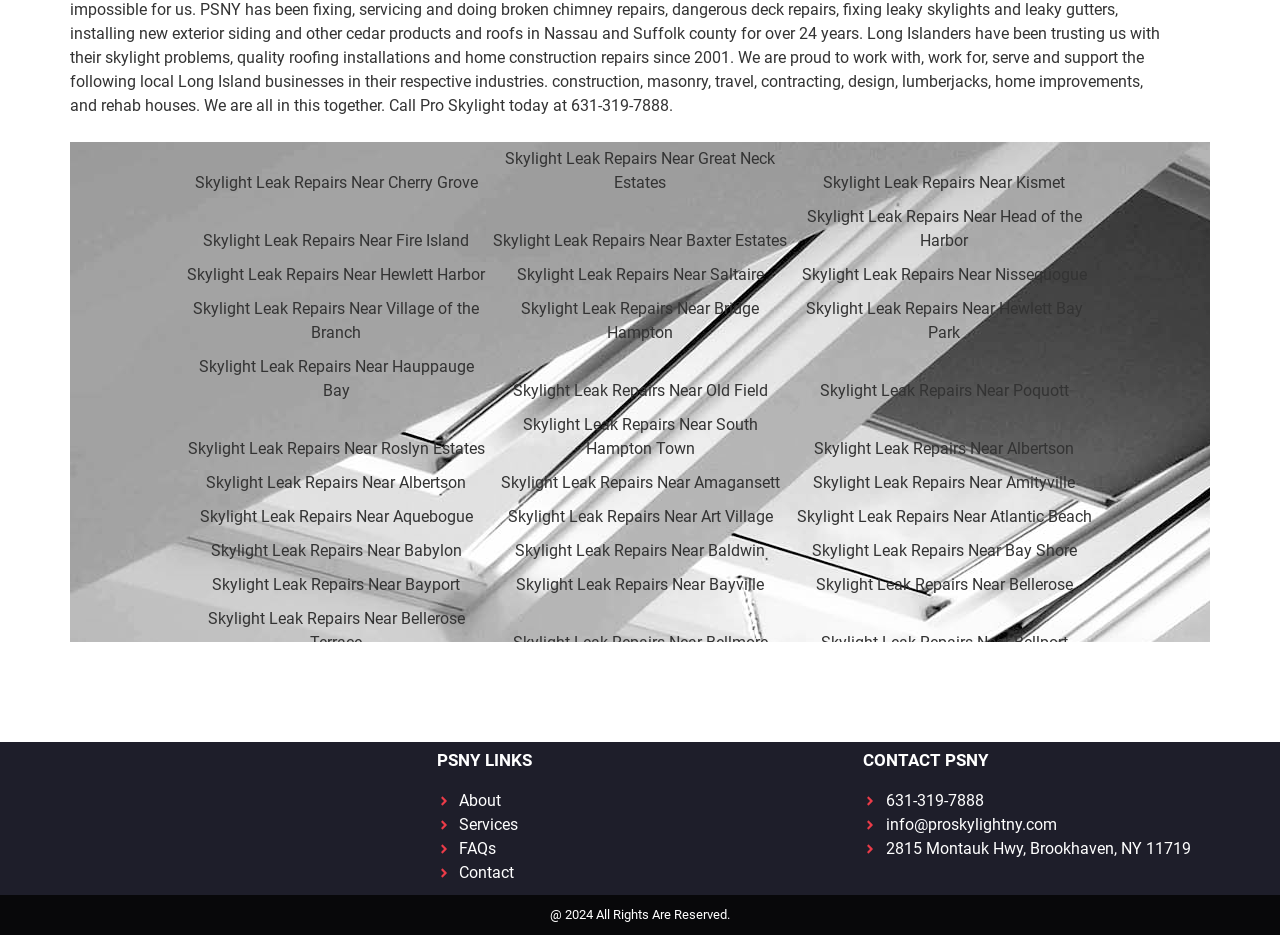What areas does the company serve?
Use the image to answer the question with a single word or phrase.

Nassau and Suffolk counties